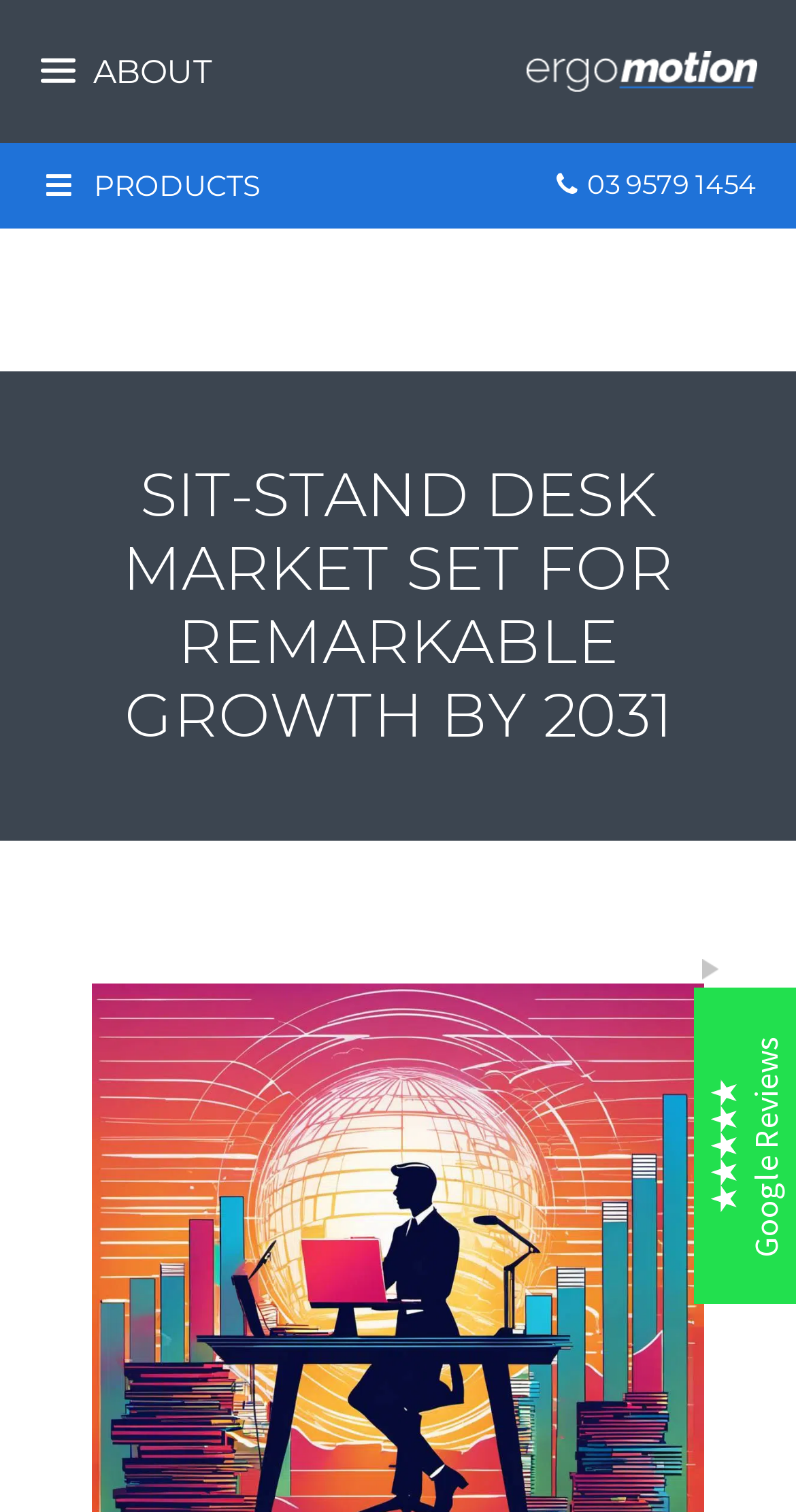Refer to the screenshot and give an in-depth answer to this question: What is the source of the reviews?

The source of the reviews can be found in the static text element with the text 'Google' located at coordinates [0.392, 0.904, 0.477, 0.923].